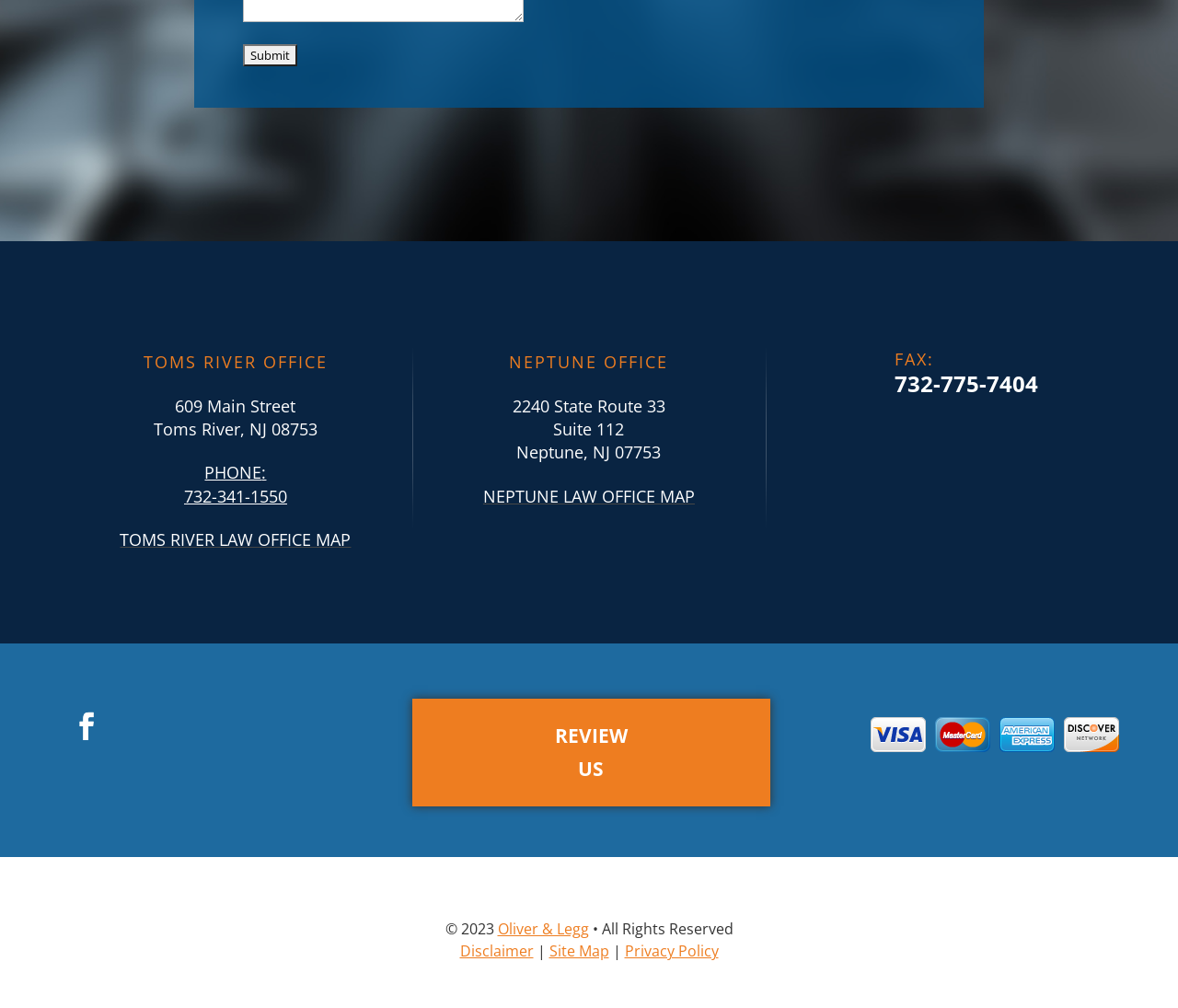How many offices are listed?
Using the image as a reference, answer the question in detail.

I counted the number of office locations listed on the webpage, which are TOMS RIVER OFFICE and NEPTUNE OFFICE.